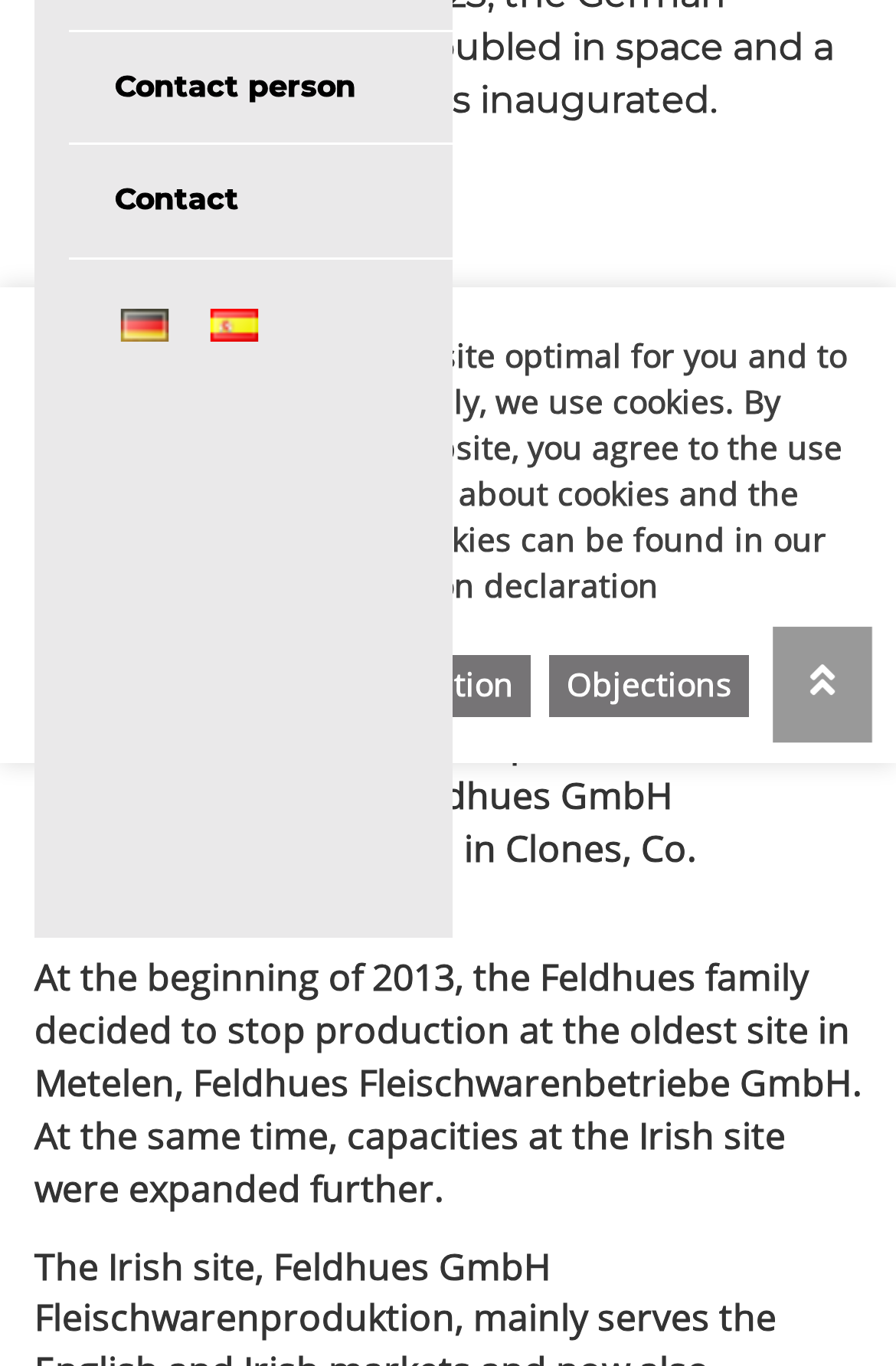Predict the bounding box for the UI component with the following description: "News Staff".

None